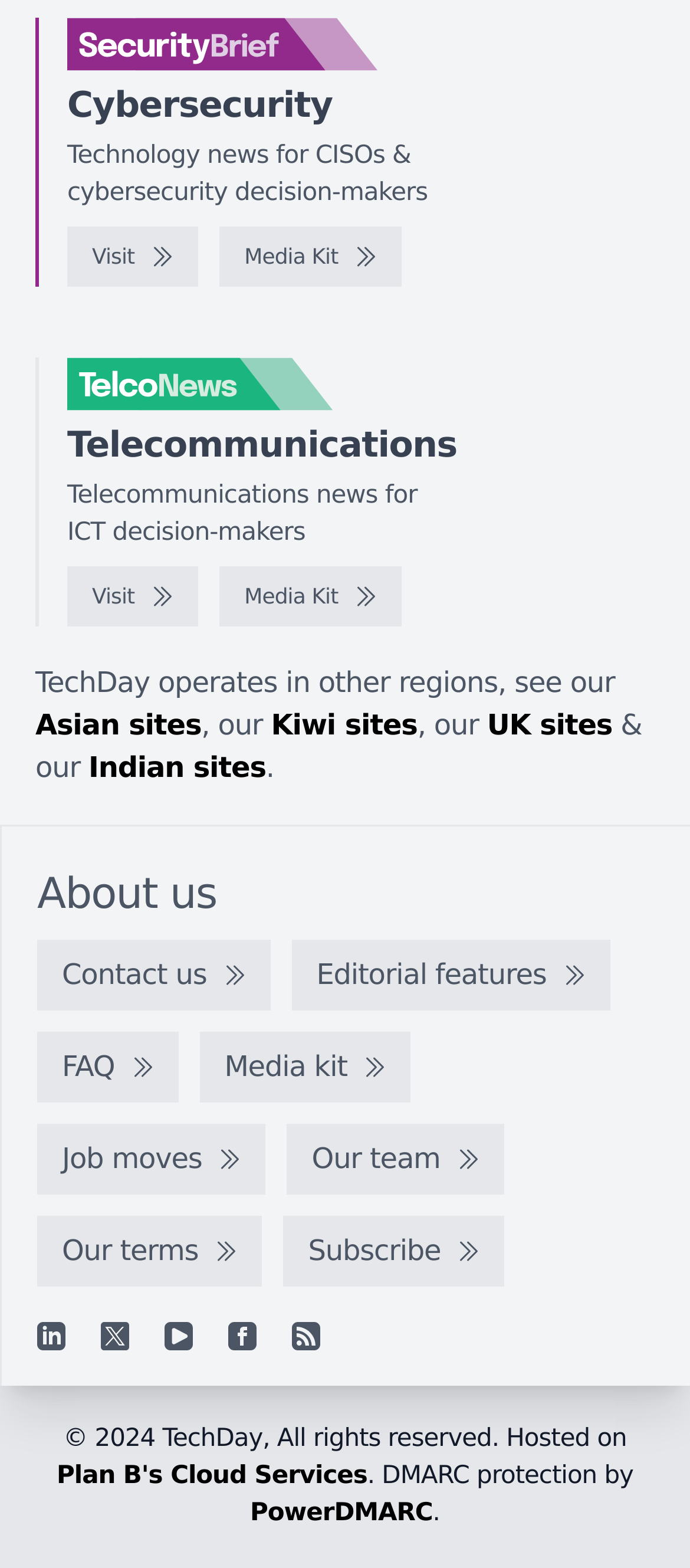Please find the bounding box coordinates for the clickable element needed to perform this instruction: "Subscribe".

[0.411, 0.776, 0.731, 0.821]